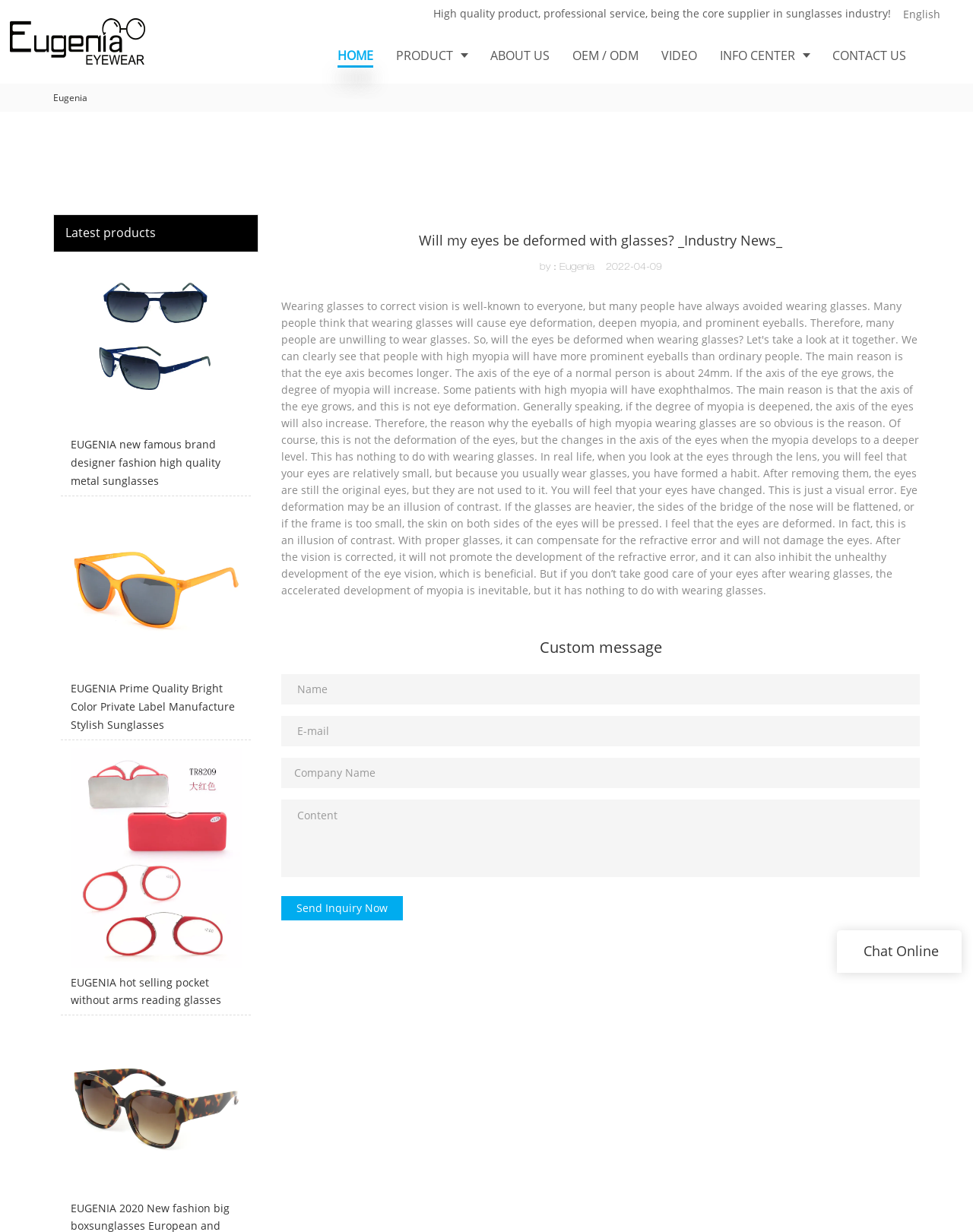Determine the coordinates of the bounding box for the clickable area needed to execute this instruction: "Read Festival 2023 Christmas Bulletin".

None